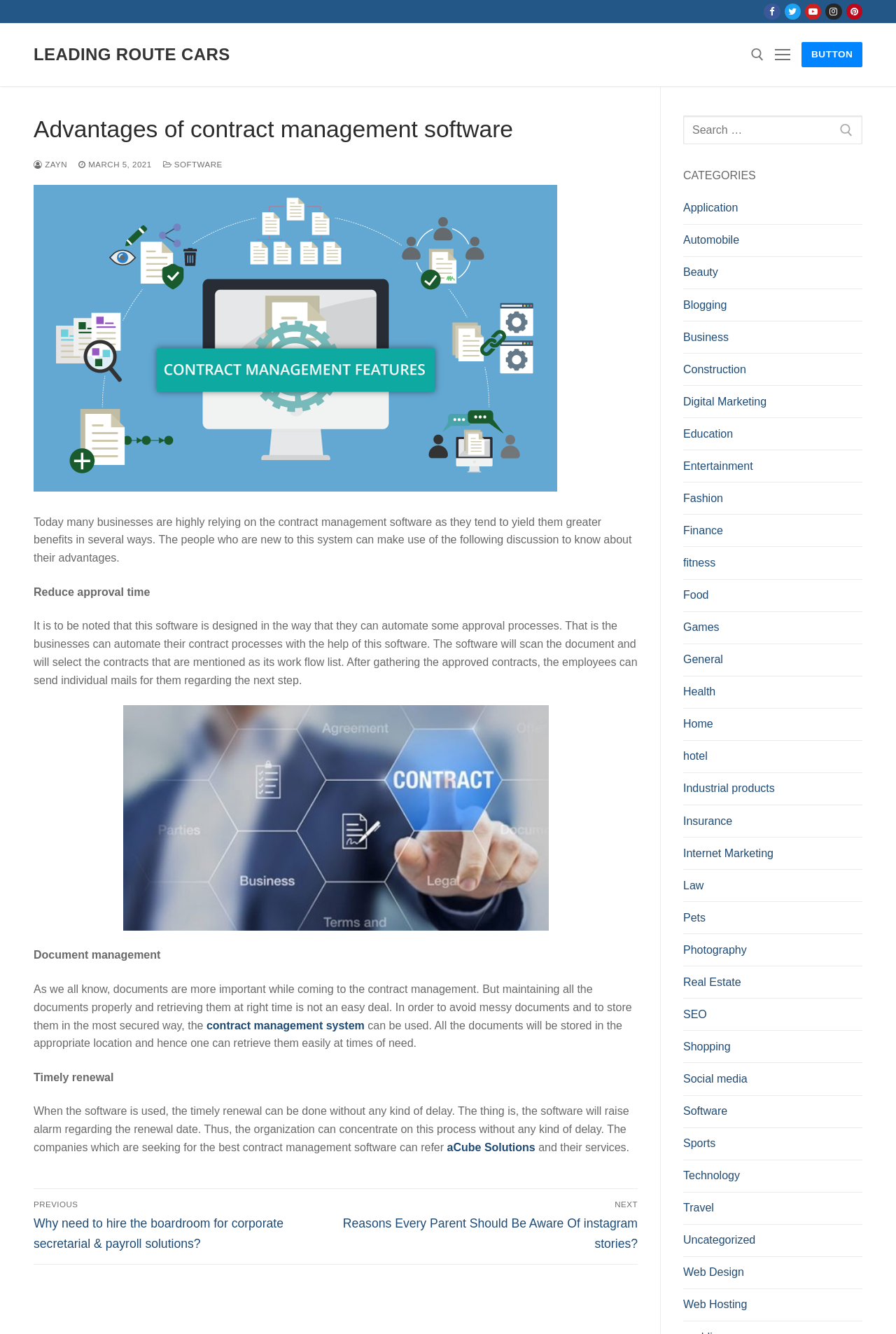Identify the bounding box coordinates for the UI element described as: "parent_node: Search for: aria-label="search submit"". The coordinates should be provided as four floats between 0 and 1: [left, top, right, bottom].

[0.799, 0.085, 0.848, 0.107]